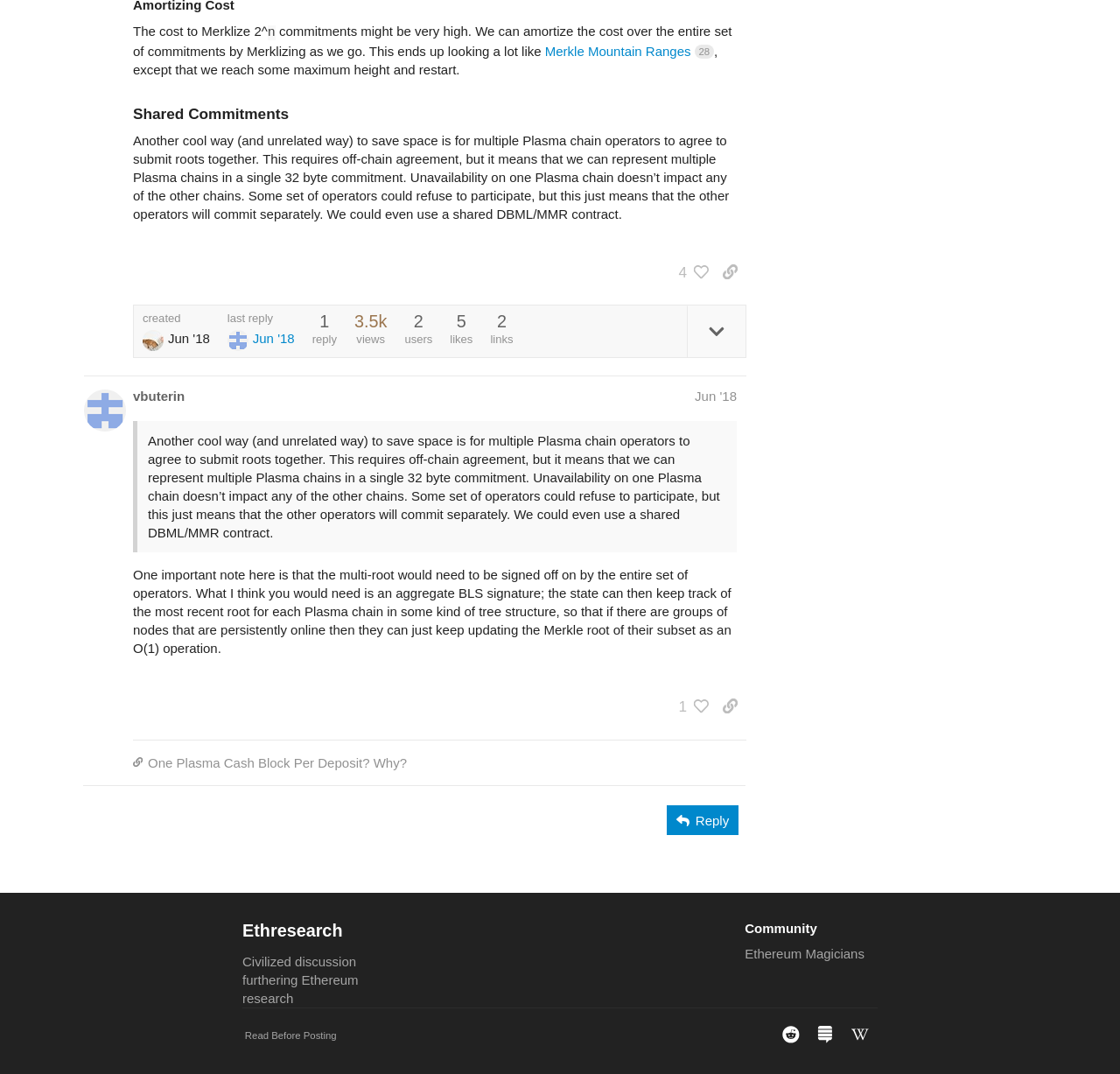Determine the bounding box of the UI component based on this description: "Jun '18". The bounding box coordinates should be four float values between 0 and 1, i.e., [left, top, right, bottom].

[0.62, 0.361, 0.658, 0.375]